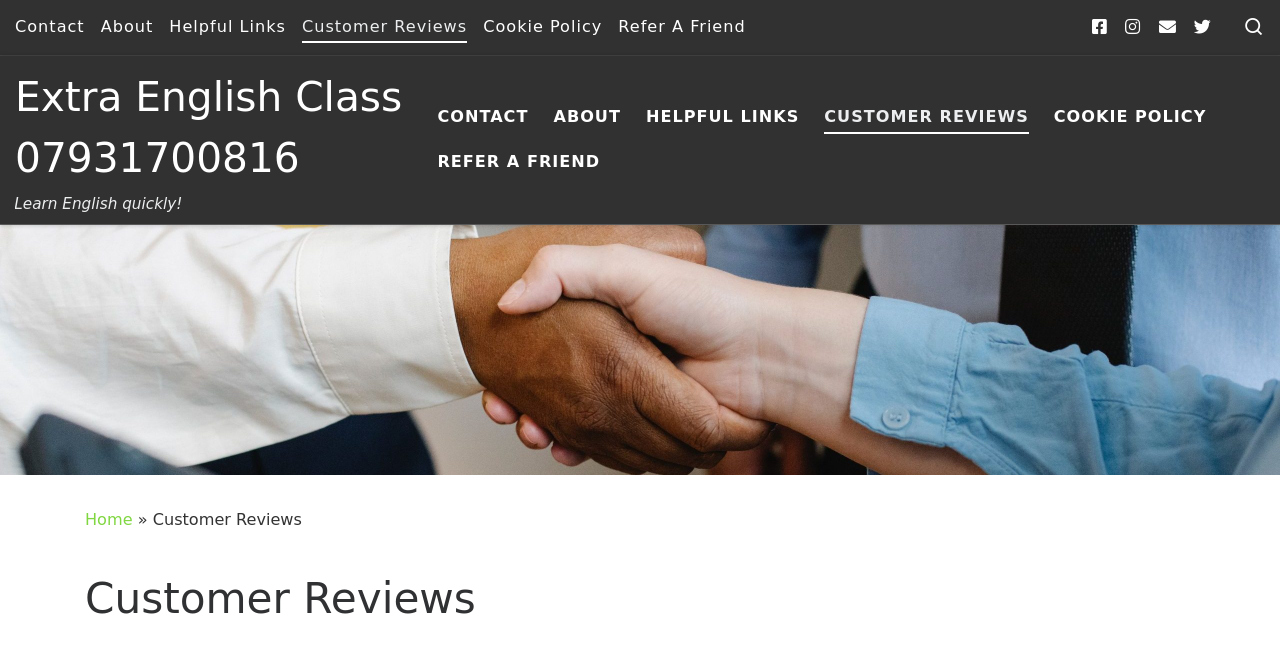Could you highlight the region that needs to be clicked to execute the instruction: "Click on Contact"?

[0.009, 0.004, 0.069, 0.079]